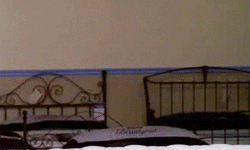Elaborate on the image with a comprehensive description.

The image features a playful animated GIF of a boy exuberantly rising from his bed, singing and dancing with great enthusiasm. The background shows a simple and cozy bedroom with two metal-framed beds and a muted beige wall, creating a warm and inviting atmosphere. This lively scene is part of a discussion about hosting a fun pajama party, complete with nostalgic activities like enjoying popcorn and favorite childhood movies, encouraging a joyful and carefree spirit. The animation effectively captures the essence of excitement and the joy of sharing memorable moments with friends, setting the tone for an enjoyable gathering.